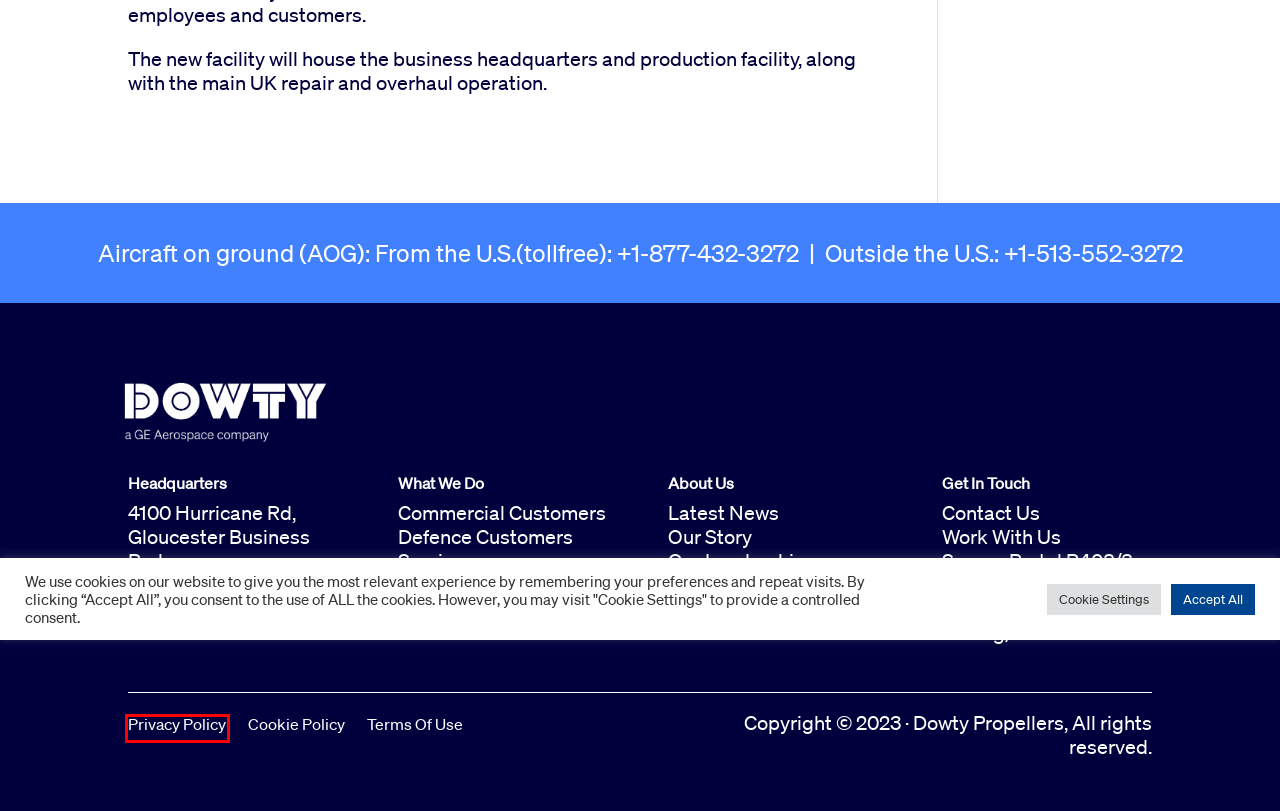Given a screenshot of a webpage with a red bounding box, please pick the webpage description that best fits the new webpage after clicking the element inside the bounding box. Here are the candidates:
A. Terms Of Use | Dowty Propellers
B. Cookie Policy | Dowty Propellers
C. Dowty Propellers (GE Aviation)
D. Dowty | Propelling the next generation.
E. Commercial Propellers | Dowty | Innovation in Design
F. Contact Us | Dowty Propellers
G. GE Privacy Policy | General Electric
H. Moments that made us | Dowty Propellers

G